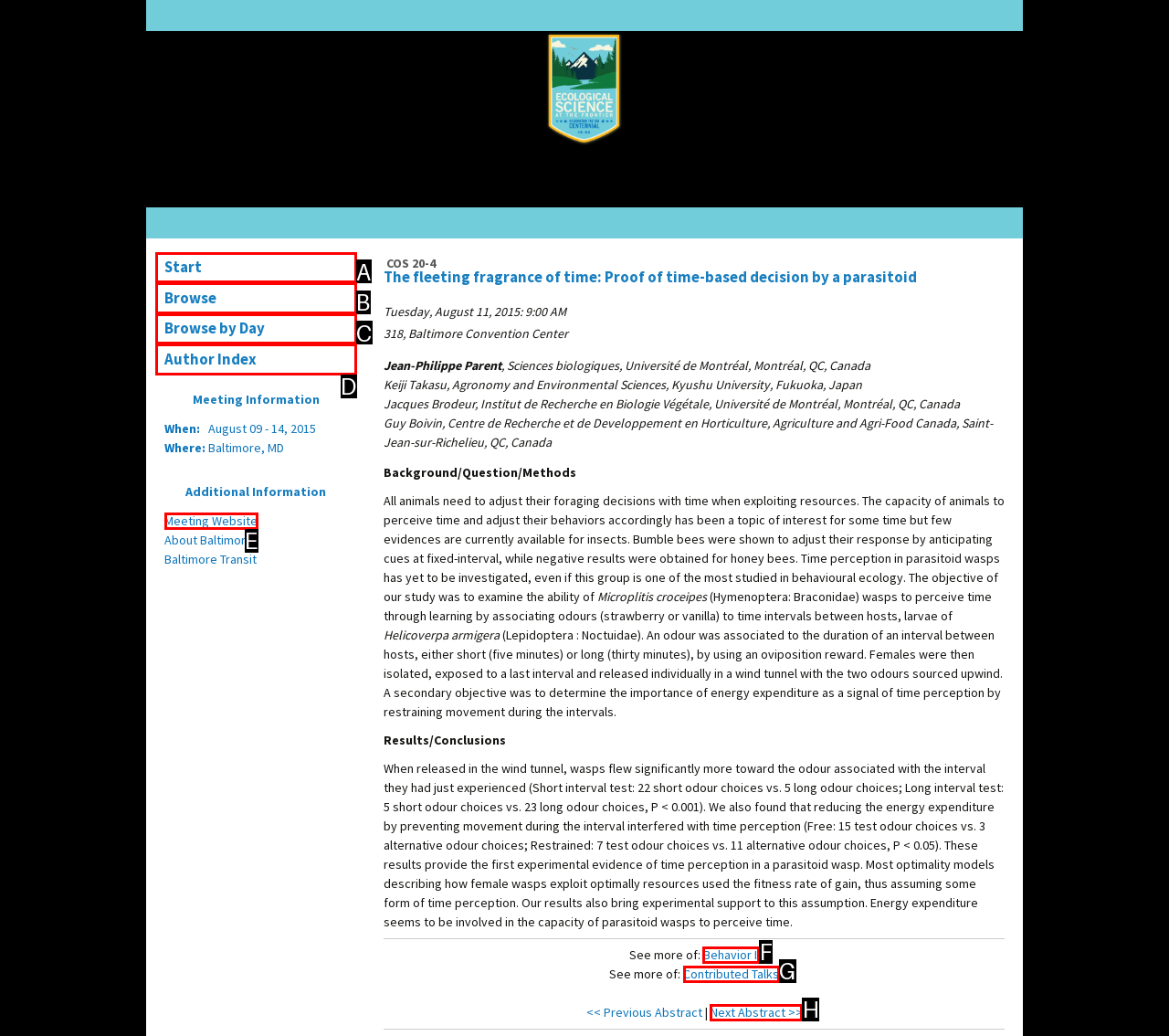Tell me which one HTML element best matches the description: Browse Answer with the option's letter from the given choices directly.

B